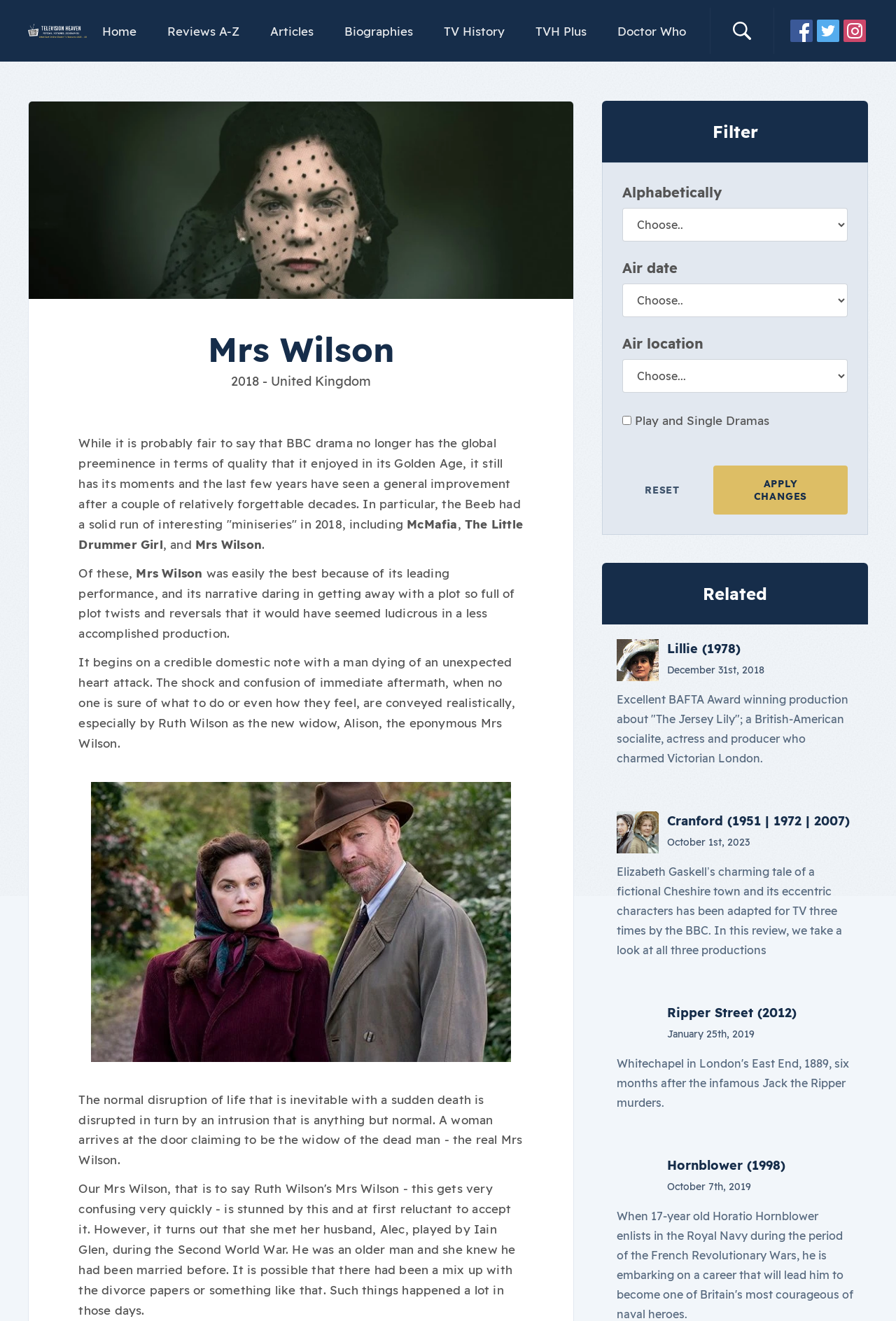What is the purpose of the filter section?
Please give a detailed and elaborate explanation in response to the question.

The filter section on the webpage provides options to filter TV shows by alphabet, air date, and air location, which suggests that its purpose is to help users narrow down their search for TV shows.